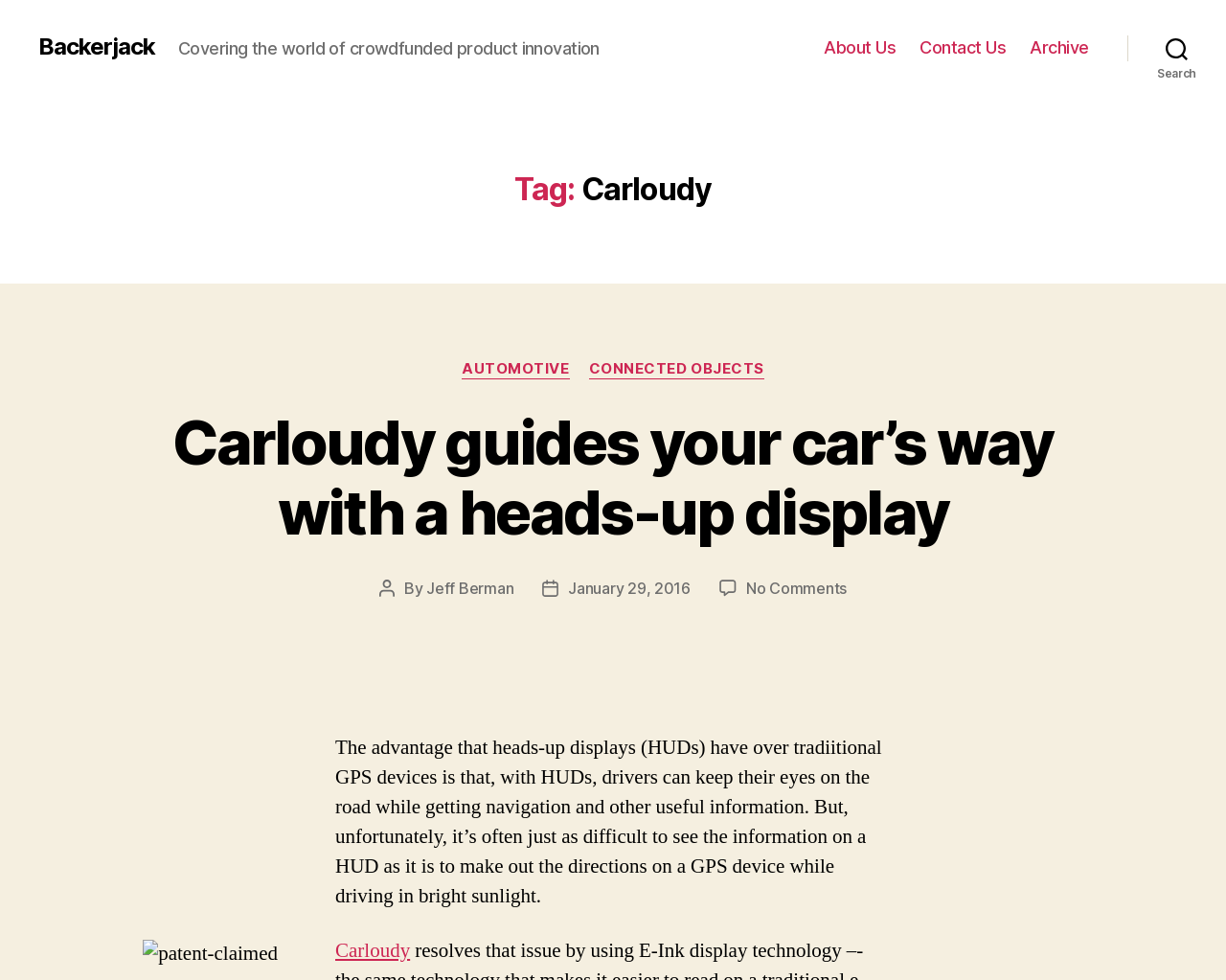Give a short answer using one word or phrase for the question:
What is the advantage of heads-up displays?

Keep eyes on the road